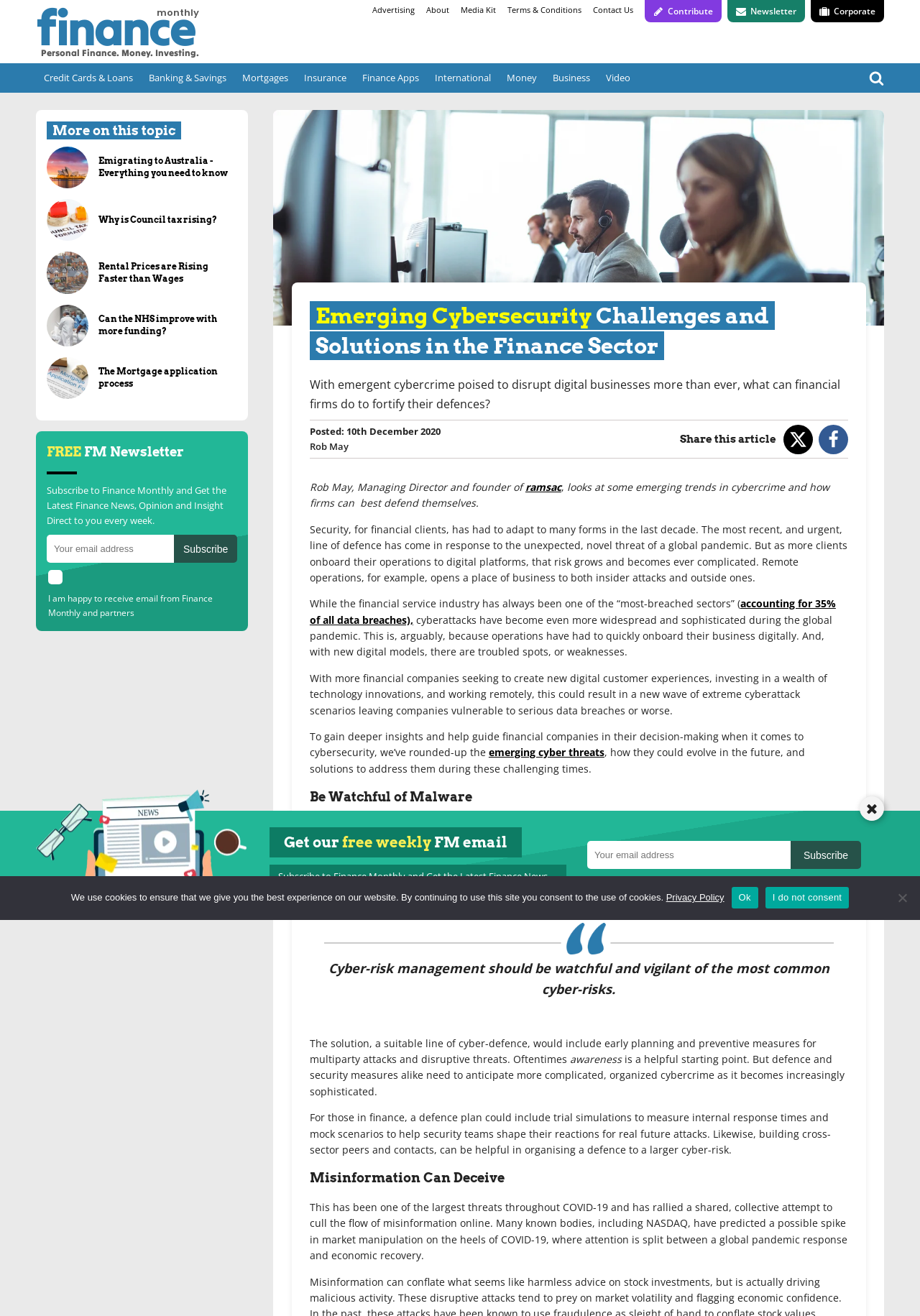What is the name of the finance sector publication?
Look at the screenshot and respond with a single word or phrase.

Finance Monthly